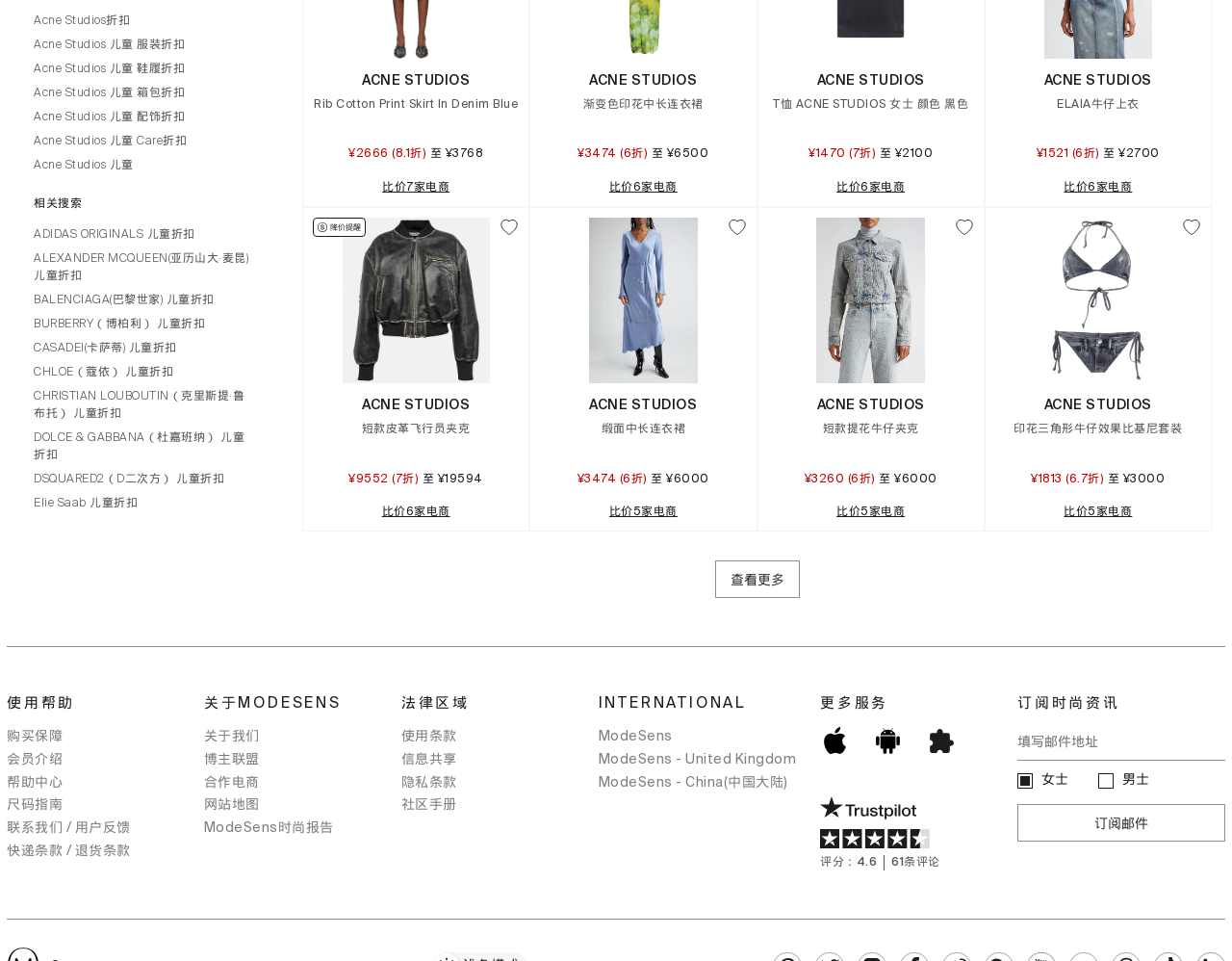How many links are there under '相关搜索'?
Answer with a single word or short phrase according to what you see in the image.

9